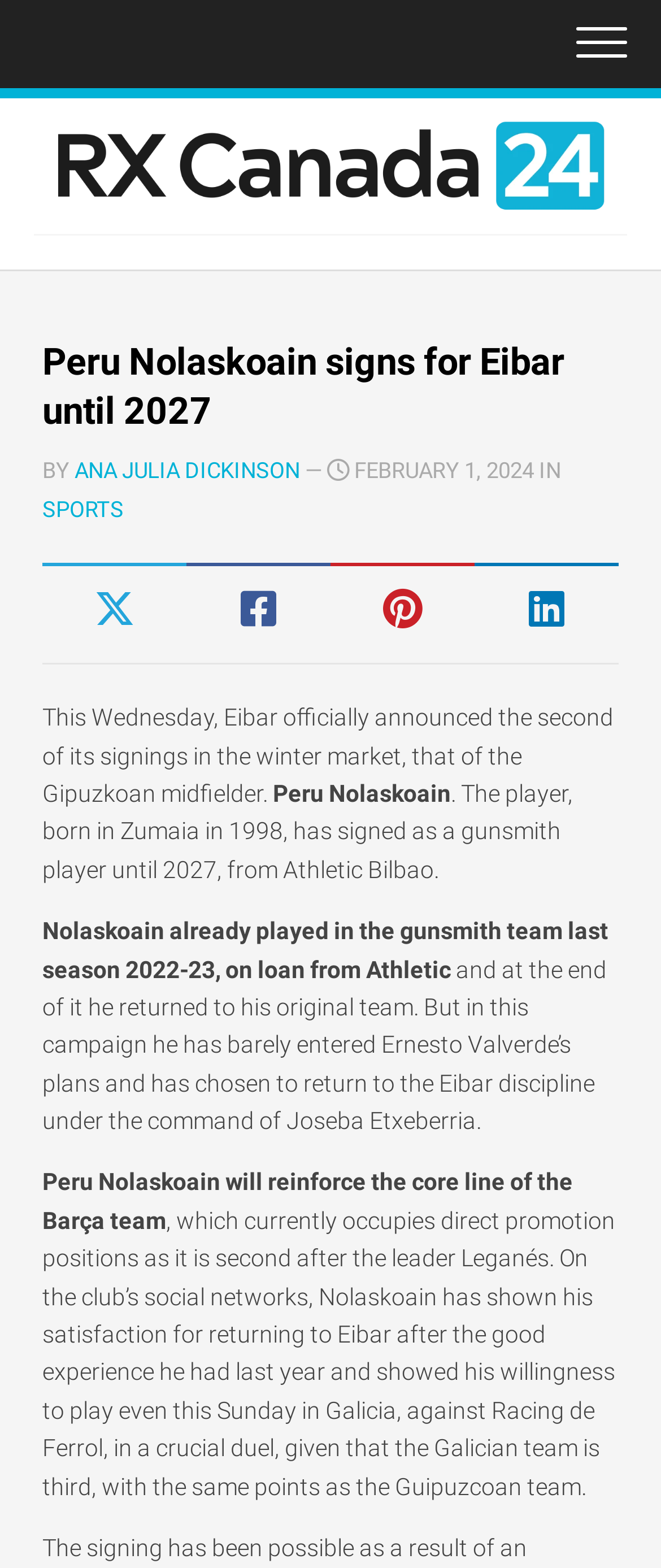Please predict the bounding box coordinates (top-left x, top-left y, bottom-right x, bottom-right y) for the UI element in the screenshot that fits the description: Sports

[0.064, 0.26, 0.187, 0.276]